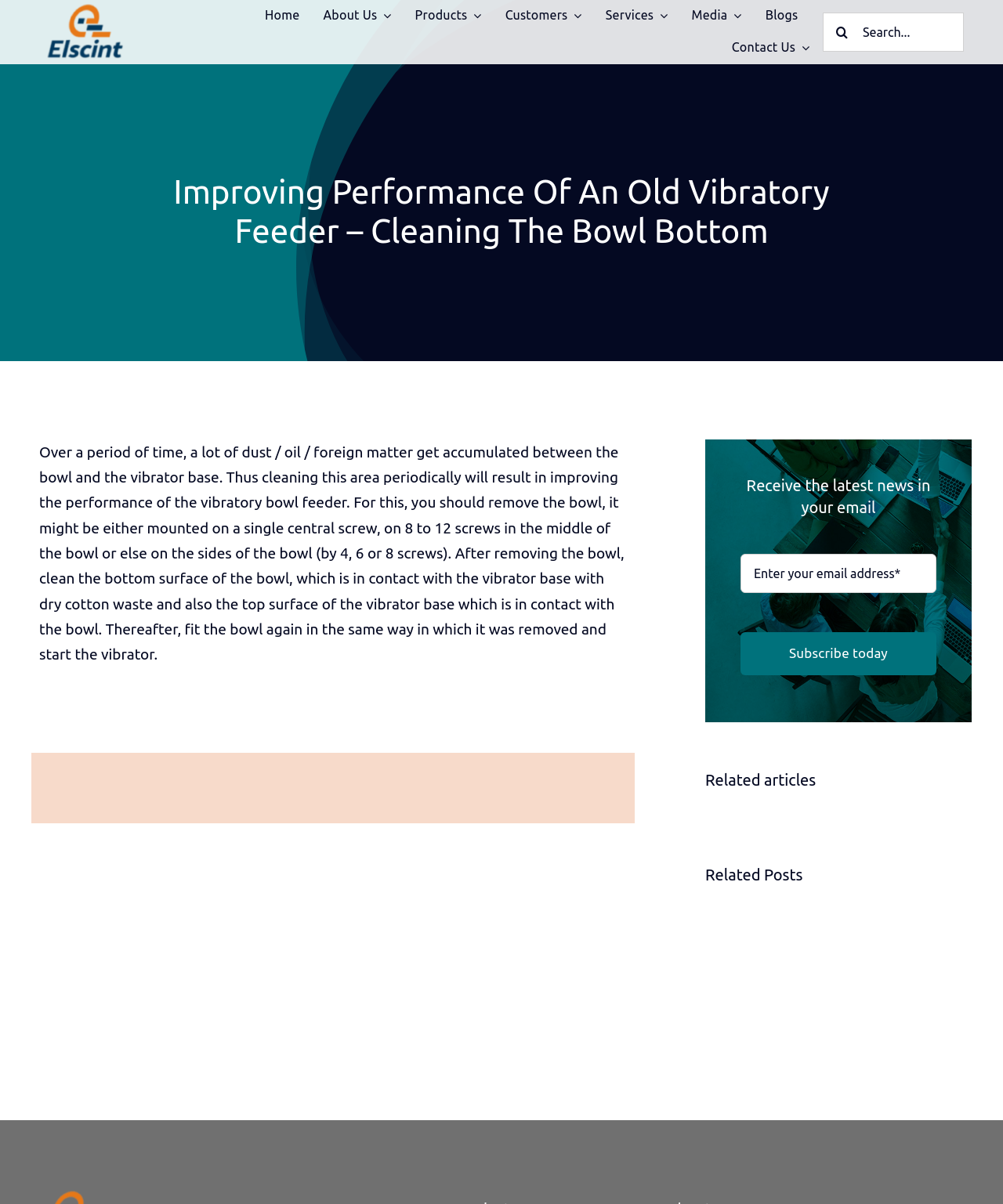What type of content is available on the webpage?
From the screenshot, provide a brief answer in one word or phrase.

Blog articles